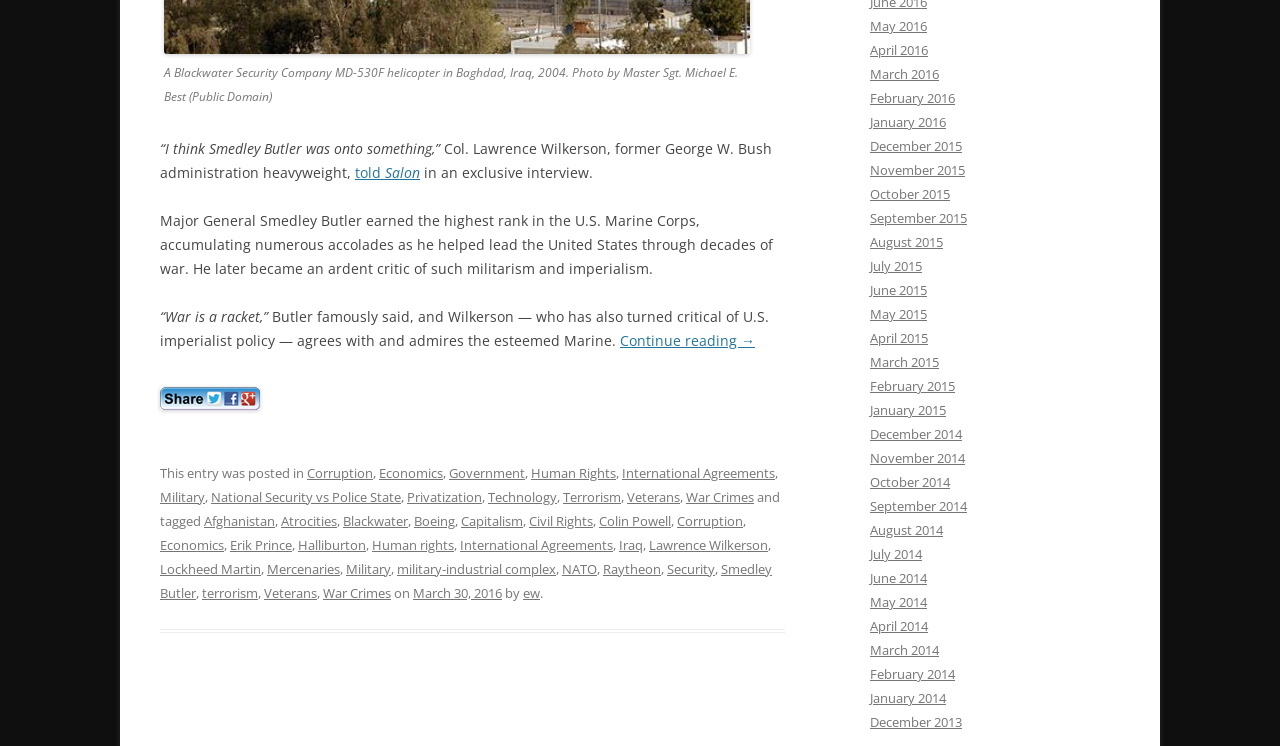Determine the bounding box coordinates for the area you should click to complete the following instruction: "Share the article on social media".

[0.125, 0.529, 0.203, 0.555]